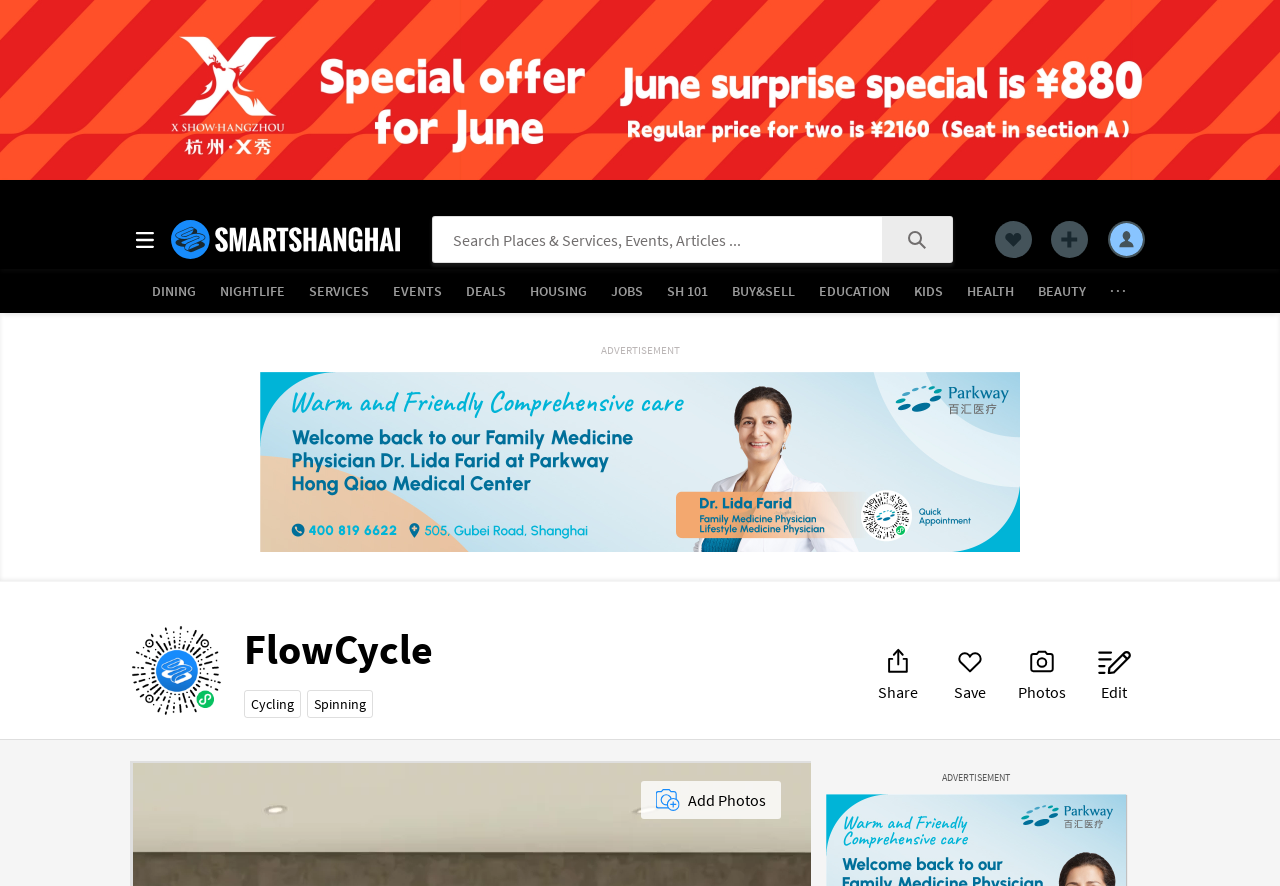Please specify the bounding box coordinates of the clickable region to carry out the following instruction: "View FlowCycle details". The coordinates should be four float numbers between 0 and 1, in the format [left, top, right, bottom].

[0.191, 0.703, 0.605, 0.762]